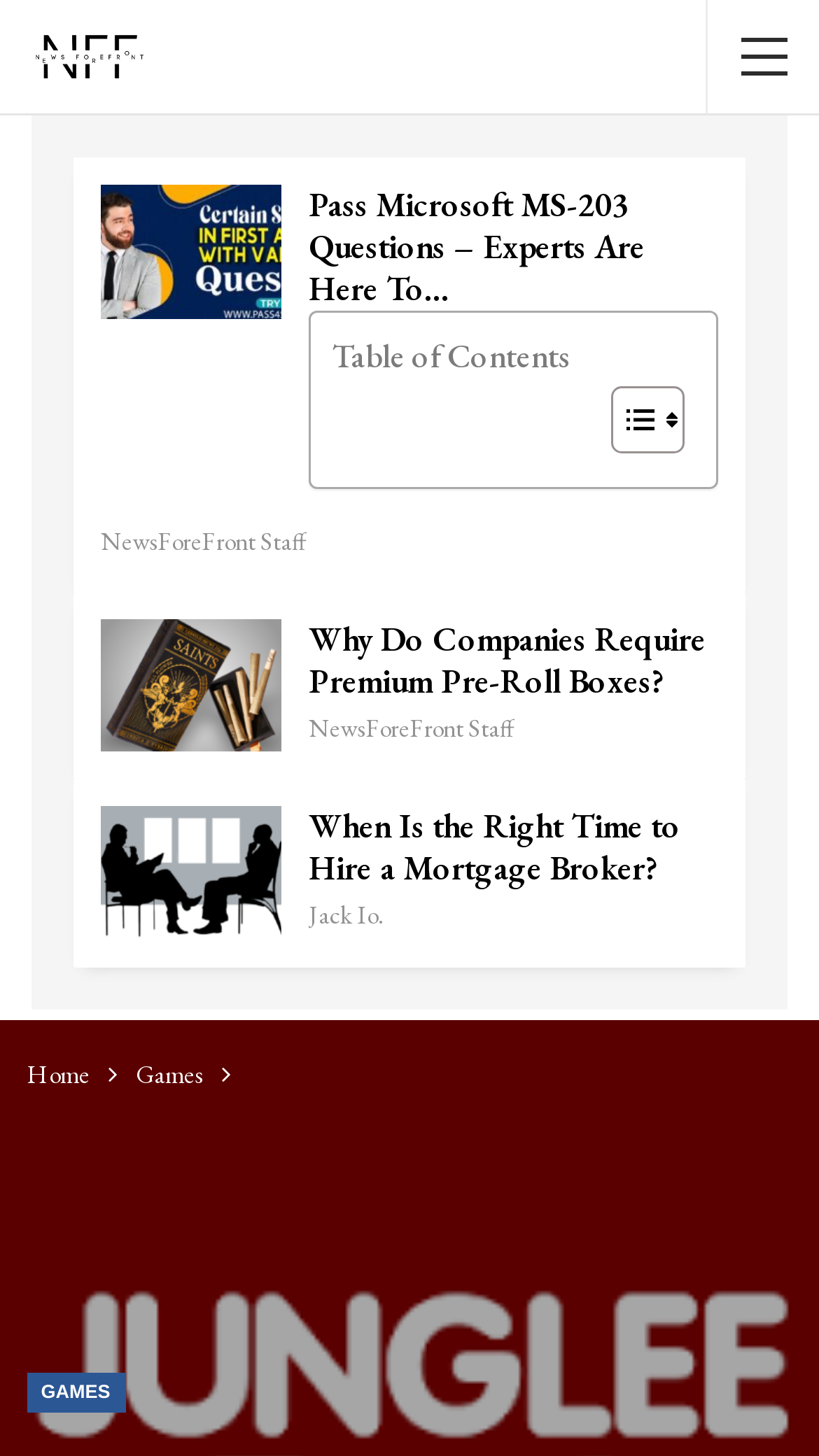Please find the bounding box coordinates for the clickable element needed to perform this instruction: "Click on the 'Toggle Table of Content' button".

[0.708, 0.264, 0.823, 0.321]